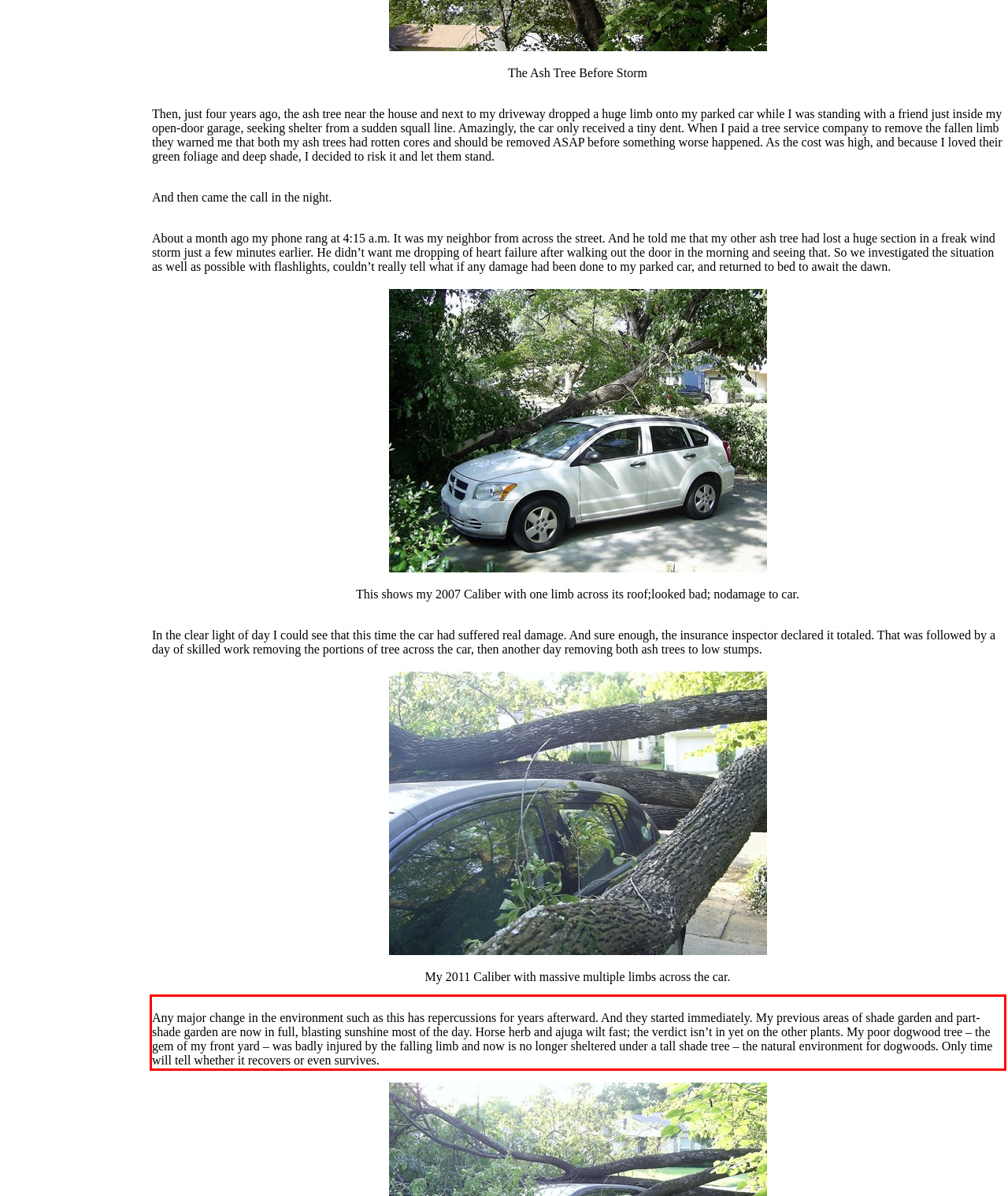Please analyze the provided webpage screenshot and perform OCR to extract the text content from the red rectangle bounding box.

Any major change in the environment such as this has repercussions for years afterward. And they started immediately. My previous areas of shade garden and part-shade garden are now in full, blasting sunshine most of the day. Horse herb and ajuga wilt fast; the verdict isn’t in yet on the other plants. My poor dogwood tree – the gem of my front yard – was badly injured by the falling limb and now is no longer sheltered under a tall shade tree – the natural environment for dogwoods. Only time will tell whether it recovers or even survives.